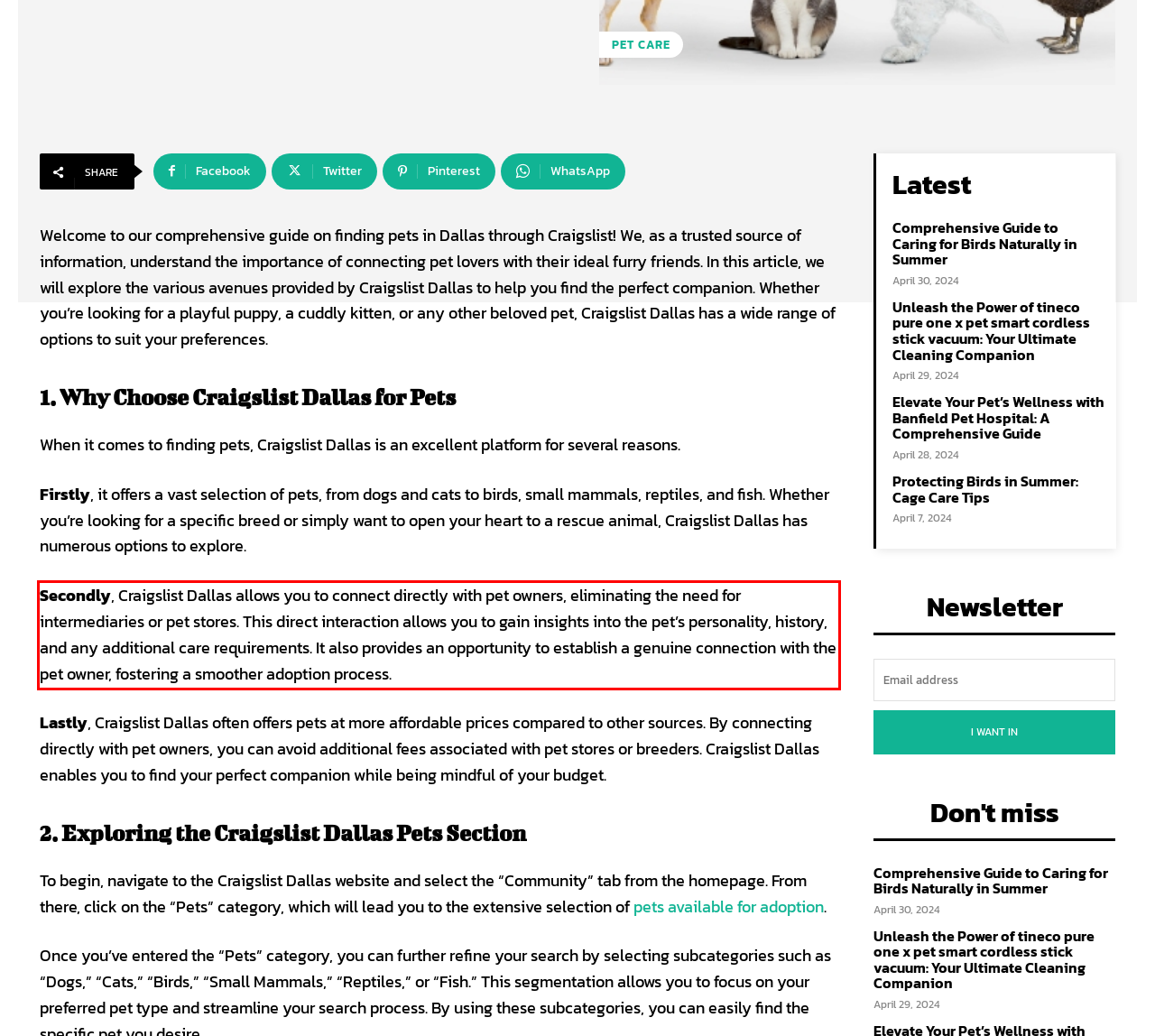Using the provided screenshot, read and generate the text content within the red-bordered area.

Secondly, Craigslist Dallas allows you to connect directly with pet owners, eliminating the need for intermediaries or pet stores. This direct interaction allows you to gain insights into the pet’s personality, history, and any additional care requirements. It also provides an opportunity to establish a genuine connection with the pet owner, fostering a smoother adoption process.